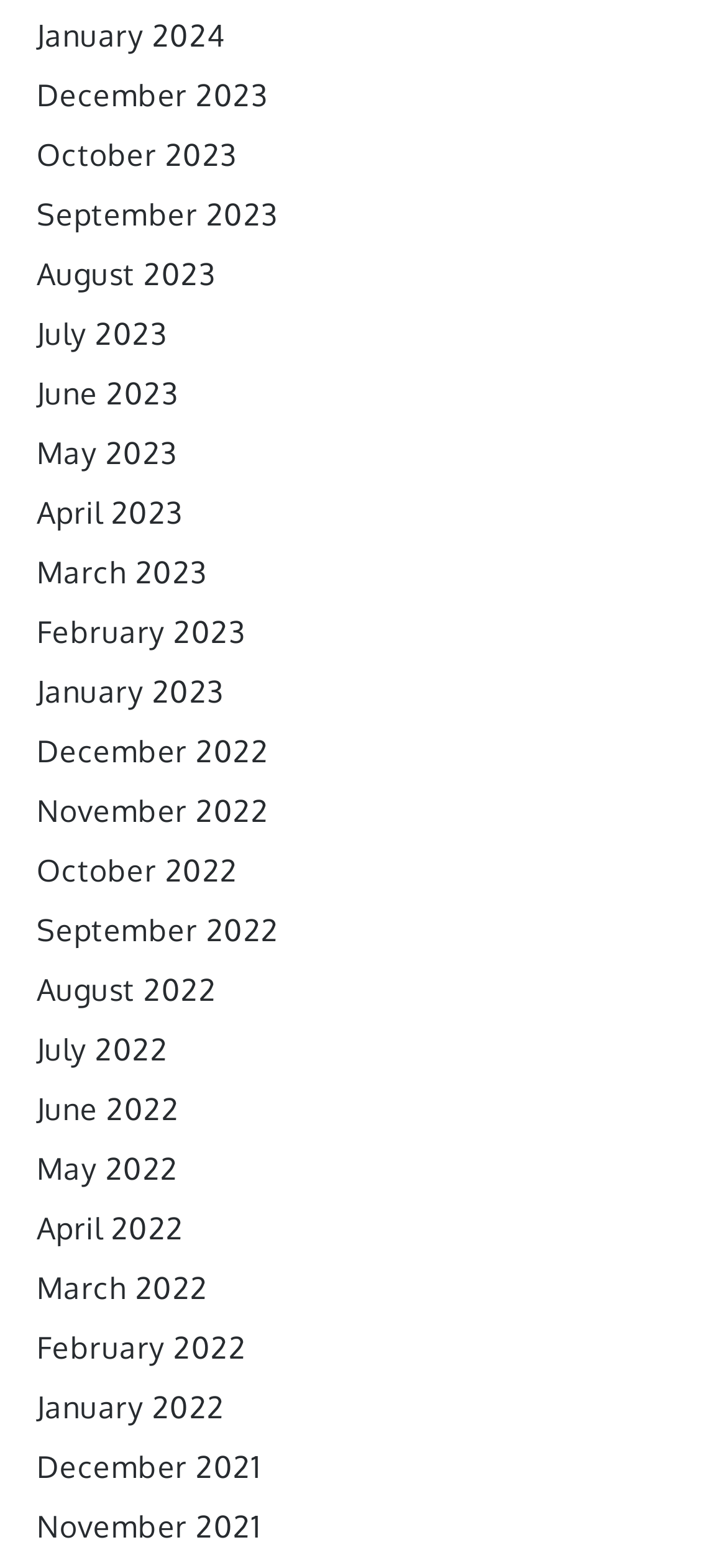Please specify the bounding box coordinates in the format (top-left x, top-left y, bottom-right x, bottom-right y), with values ranging from 0 to 1. Identify the bounding box for the UI component described as follows: September 2023

[0.05, 0.125, 0.383, 0.149]